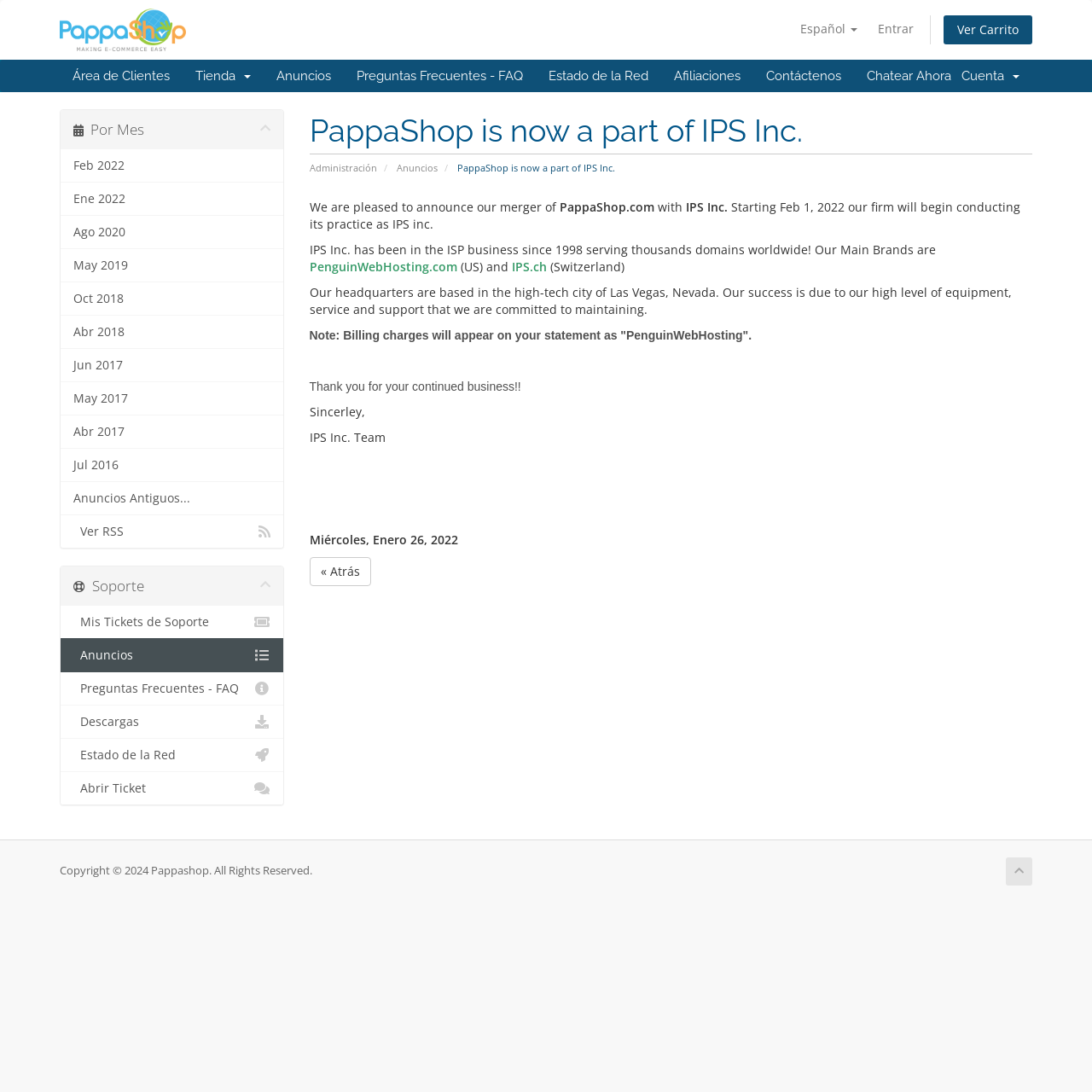Answer the question in a single word or phrase:
What is the name of the ISP business that IPS Inc. has been in since 1998?

PenguinWebHosting.com